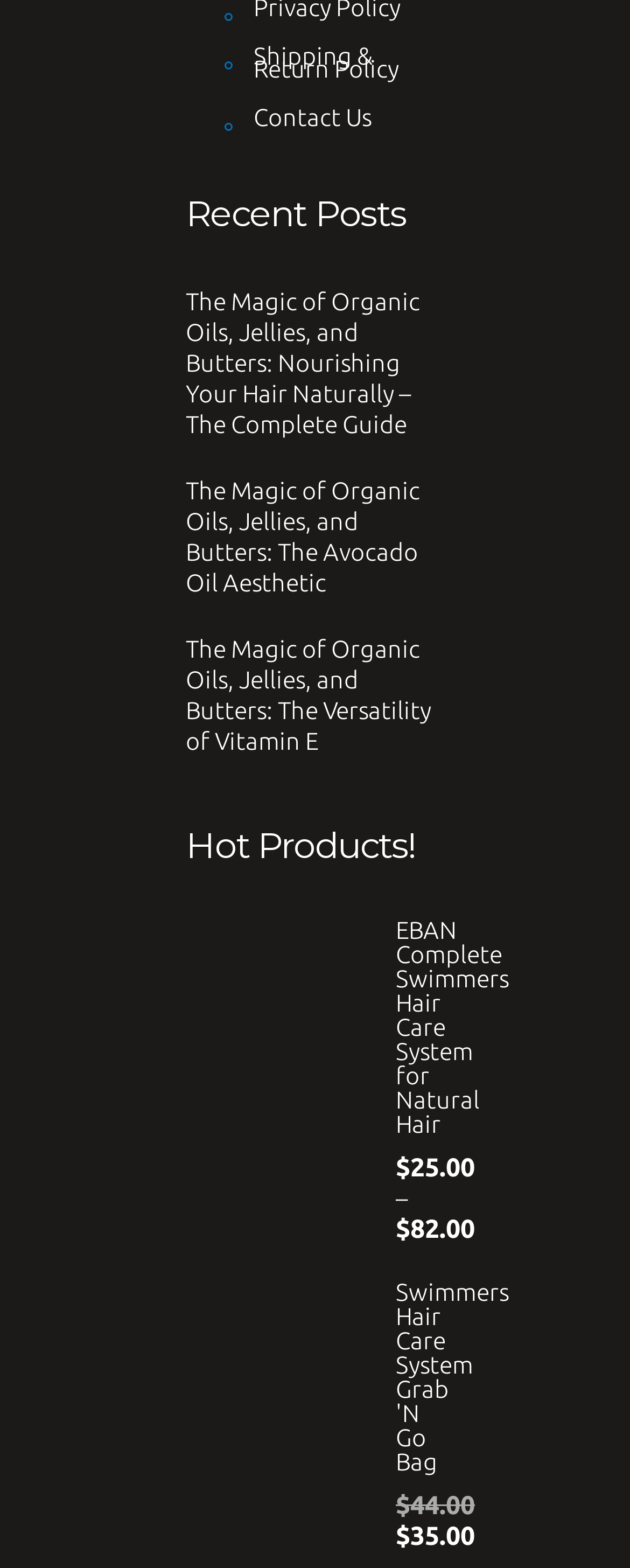For the following element description, predict the bounding box coordinates in the format (top-left x, top-left y, bottom-right x, bottom-right y). All values should be floating point numbers between 0 and 1. Description: Shipping & Return Policy

[0.356, 0.032, 0.705, 0.048]